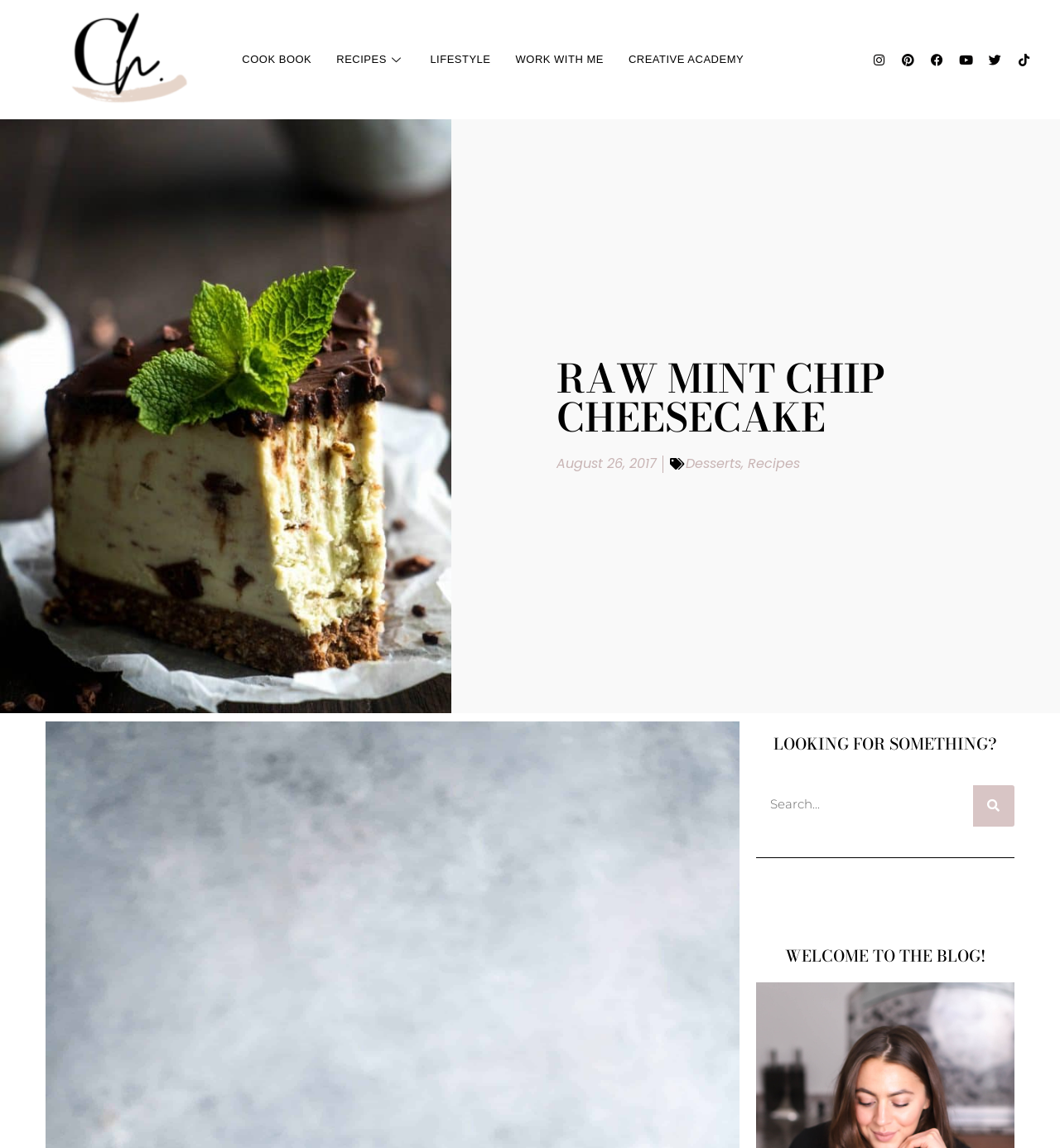Can you find the bounding box coordinates of the area I should click to execute the following instruction: "Visit Instagram"?

[0.817, 0.041, 0.841, 0.063]